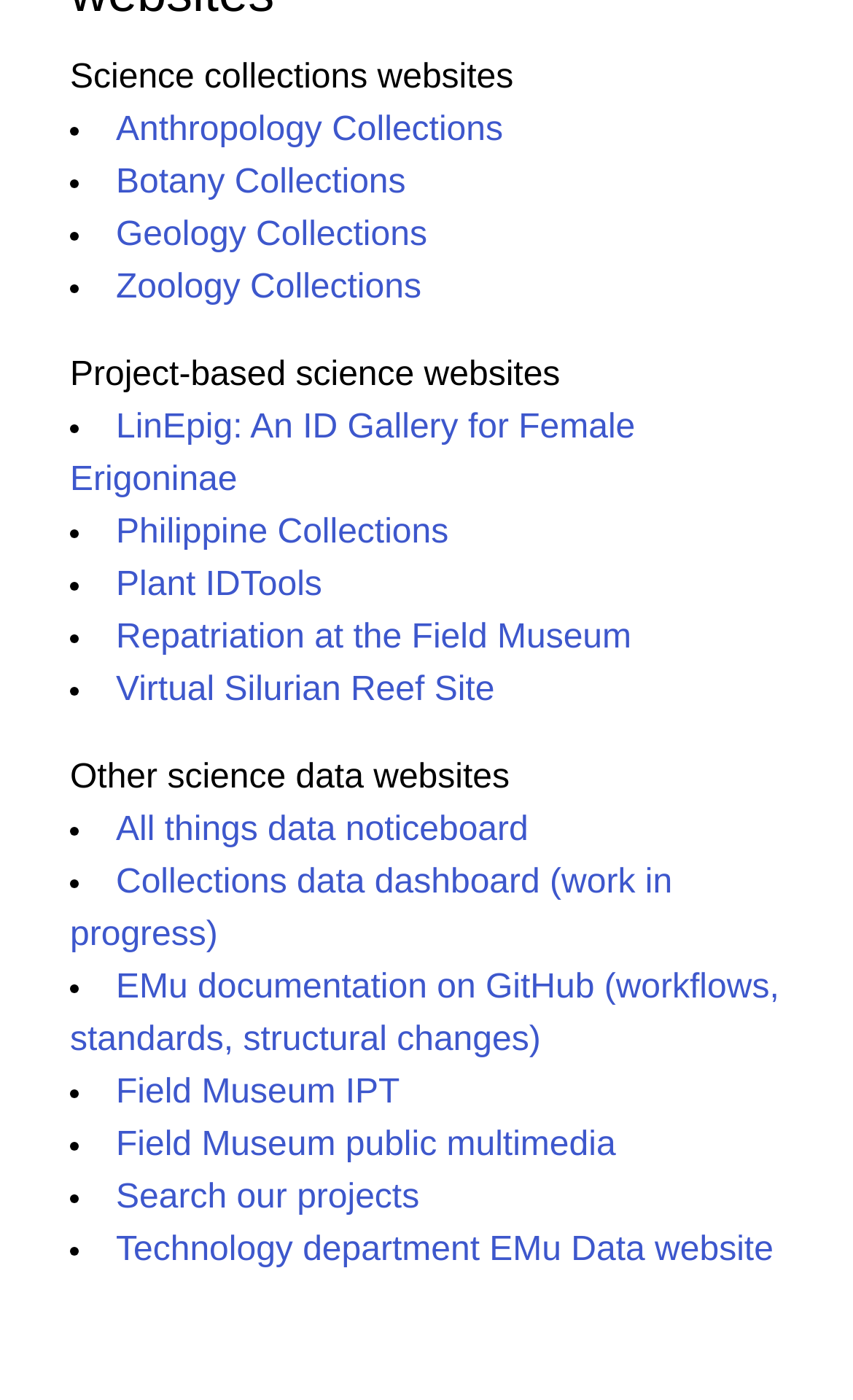Extract the bounding box coordinates for the described element: "Geology Collections". The coordinates should be represented as four float numbers between 0 and 1: [left, top, right, bottom].

[0.136, 0.155, 0.501, 0.181]